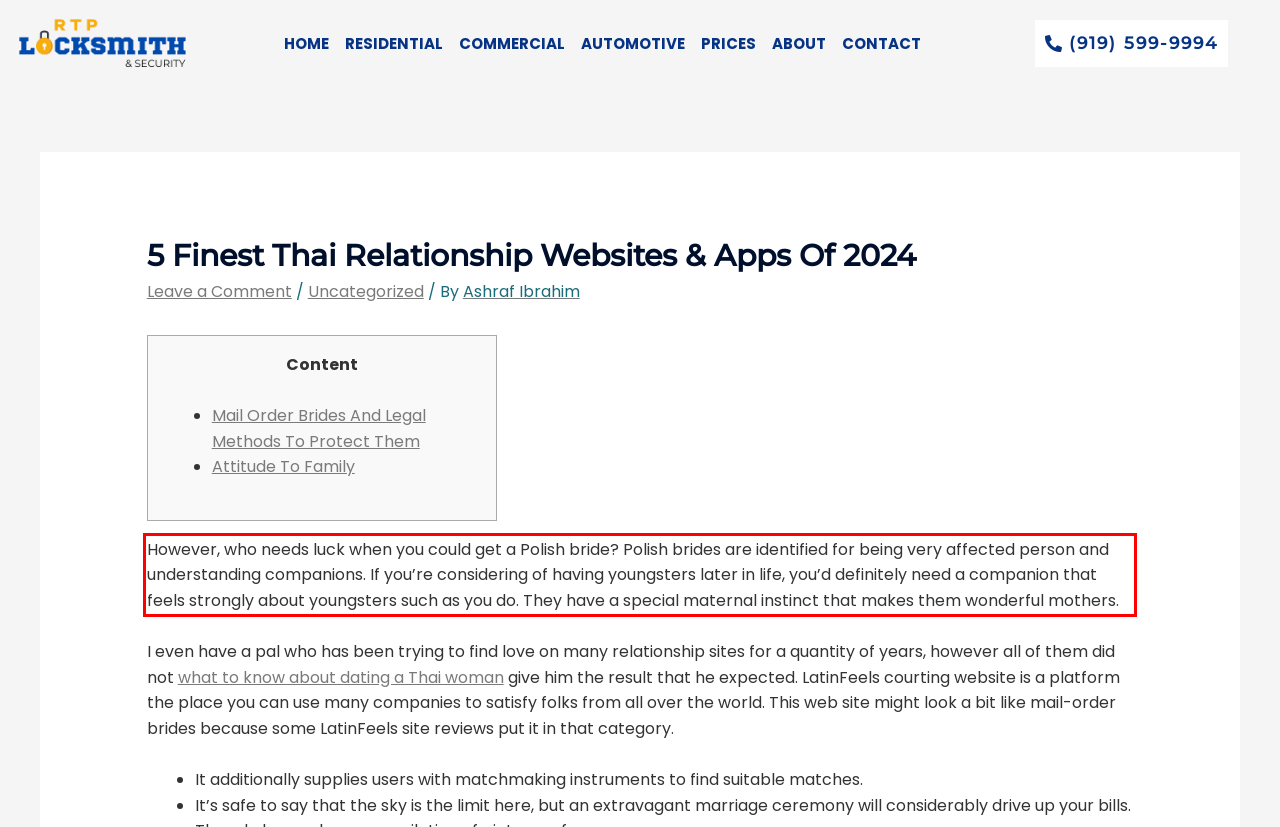Identify the text within the red bounding box on the webpage screenshot and generate the extracted text content.

However, who needs luck when you could get a Polish bride? Polish brides are identified for being very affected person and understanding companions. If you’re considering of having youngsters later in life, you’d definitely need a companion that feels strongly about youngsters such as you do. They have a special maternal instinct that makes them wonderful mothers.